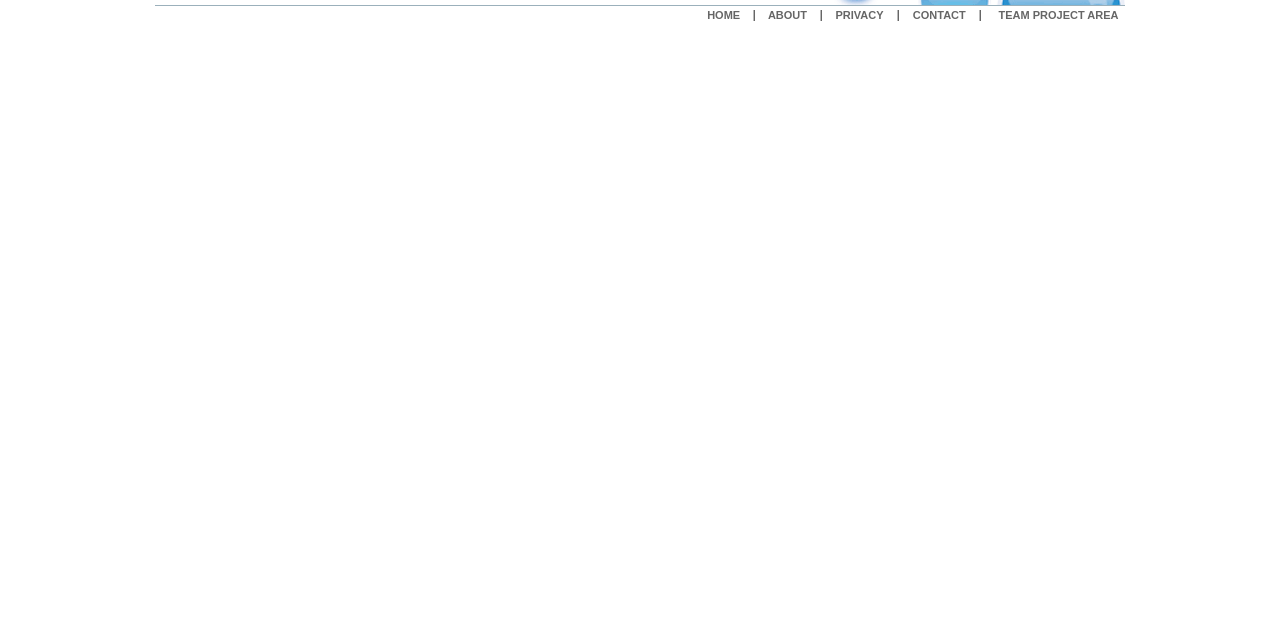Identify the bounding box of the UI element described as follows: "Team project area". Provide the coordinates as four float numbers in the range of 0 to 1 [left, top, right, bottom].

[0.78, 0.014, 0.874, 0.033]